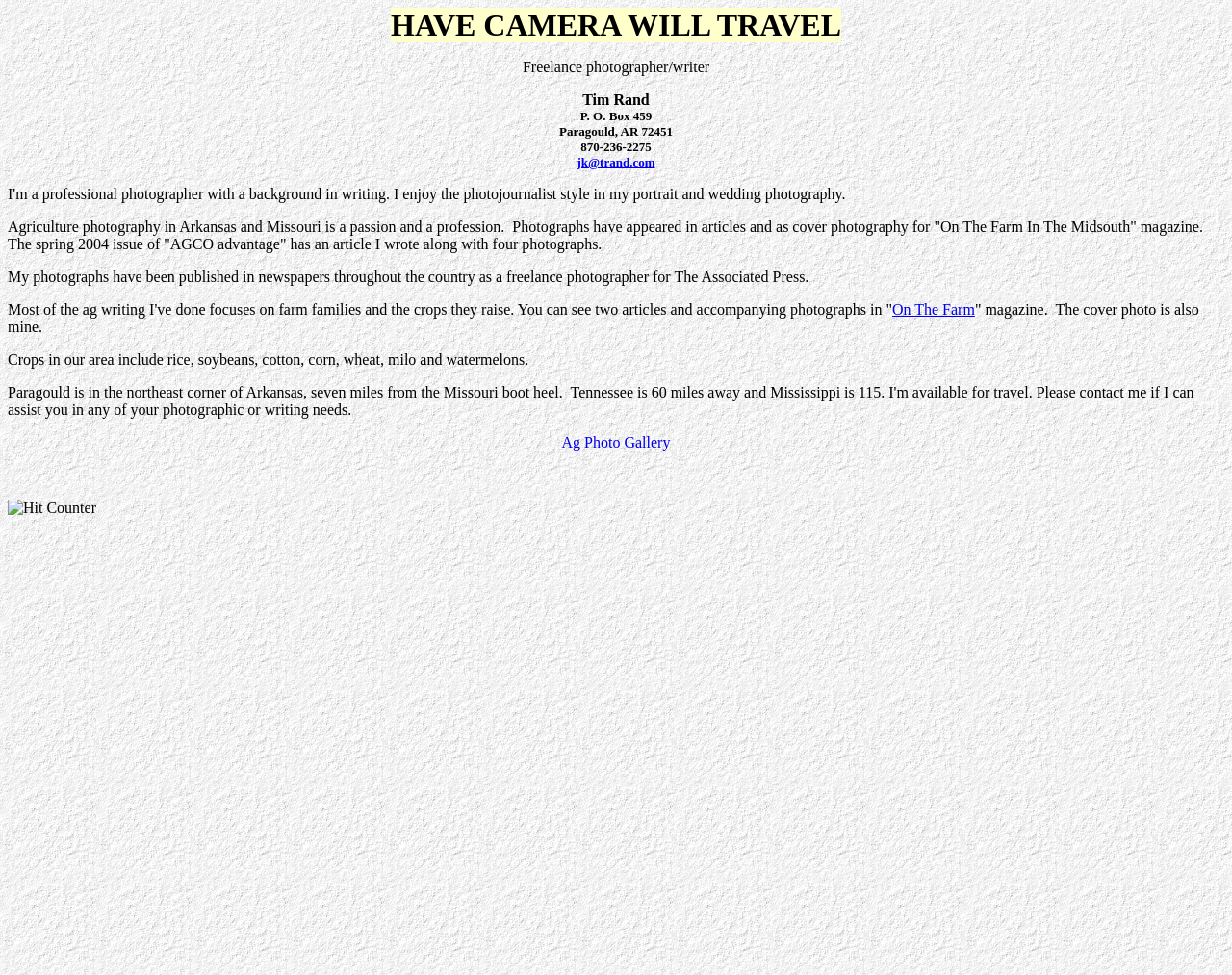Write an elaborate caption that captures the essence of the webpage.

This webpage is about a freelance photographer and writer, Tim Rand, who specializes in agriculture photography in Arkansas and Missouri. At the top of the page, there is a prominent header "HAVE CAMERA WILL TRAVEL" followed by the photographer's name and title. Below this, there is a section with the photographer's contact information, including a mailing address, phone number, and email address.

The main content of the page is divided into two sections. On the left side, there is a block of text that describes the photographer's experience and credentials, including publications in "On The Farm In The Midsouth" magazine and The Associated Press. This text is accompanied by a link to "On The Farm" magazine.

On the right side, there is a list of crops commonly found in the region, including rice, soybeans, cotton, corn, wheat, milo, and watermelons. Below this list, there is a link to an "Ag Photo Gallery" where visitors can view the photographer's work.

At the very bottom of the page, there is a small "Hit Counter" image. Overall, the page has a simple and clean layout, with a focus on showcasing the photographer's expertise and work in agriculture photography.